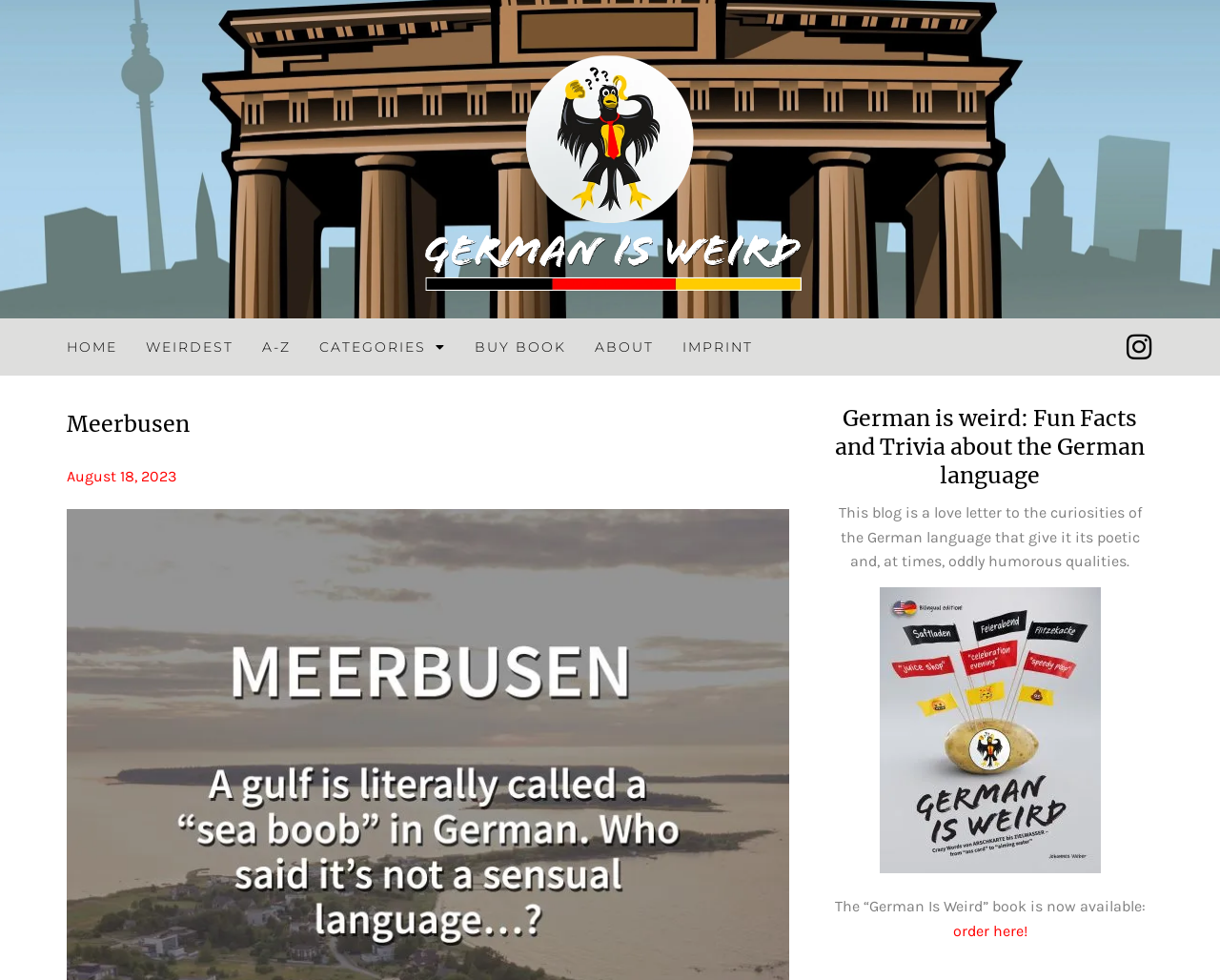What is the topic of the blog post?
Please provide a single word or phrase based on the screenshot.

Meerbusen